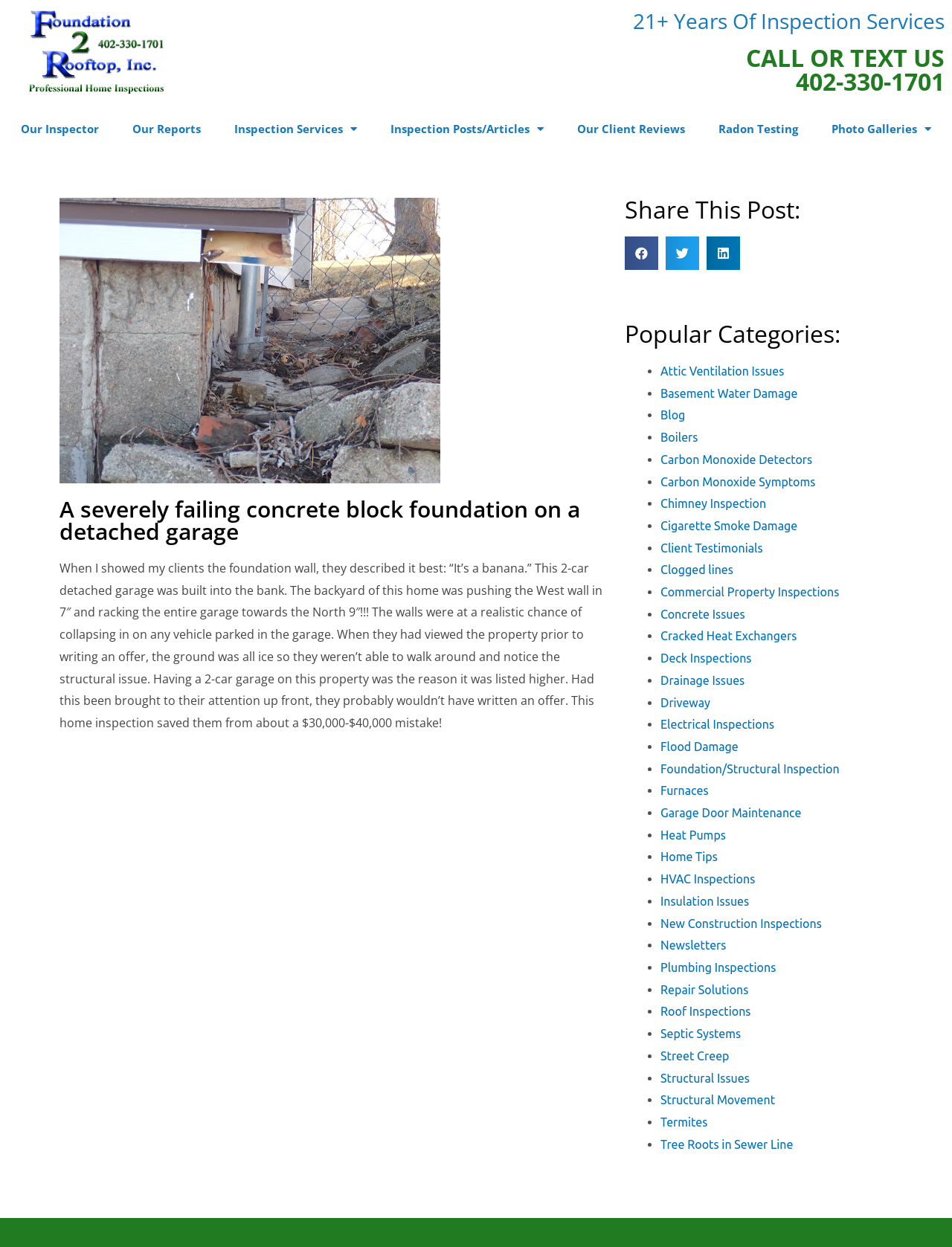Given the element description Cigarette Smoke Damage, specify the bounding box coordinates of the corresponding UI element in the format (top-left x, top-left y, bottom-right x, bottom-right y). All values must be between 0 and 1.

[0.694, 0.416, 0.838, 0.427]